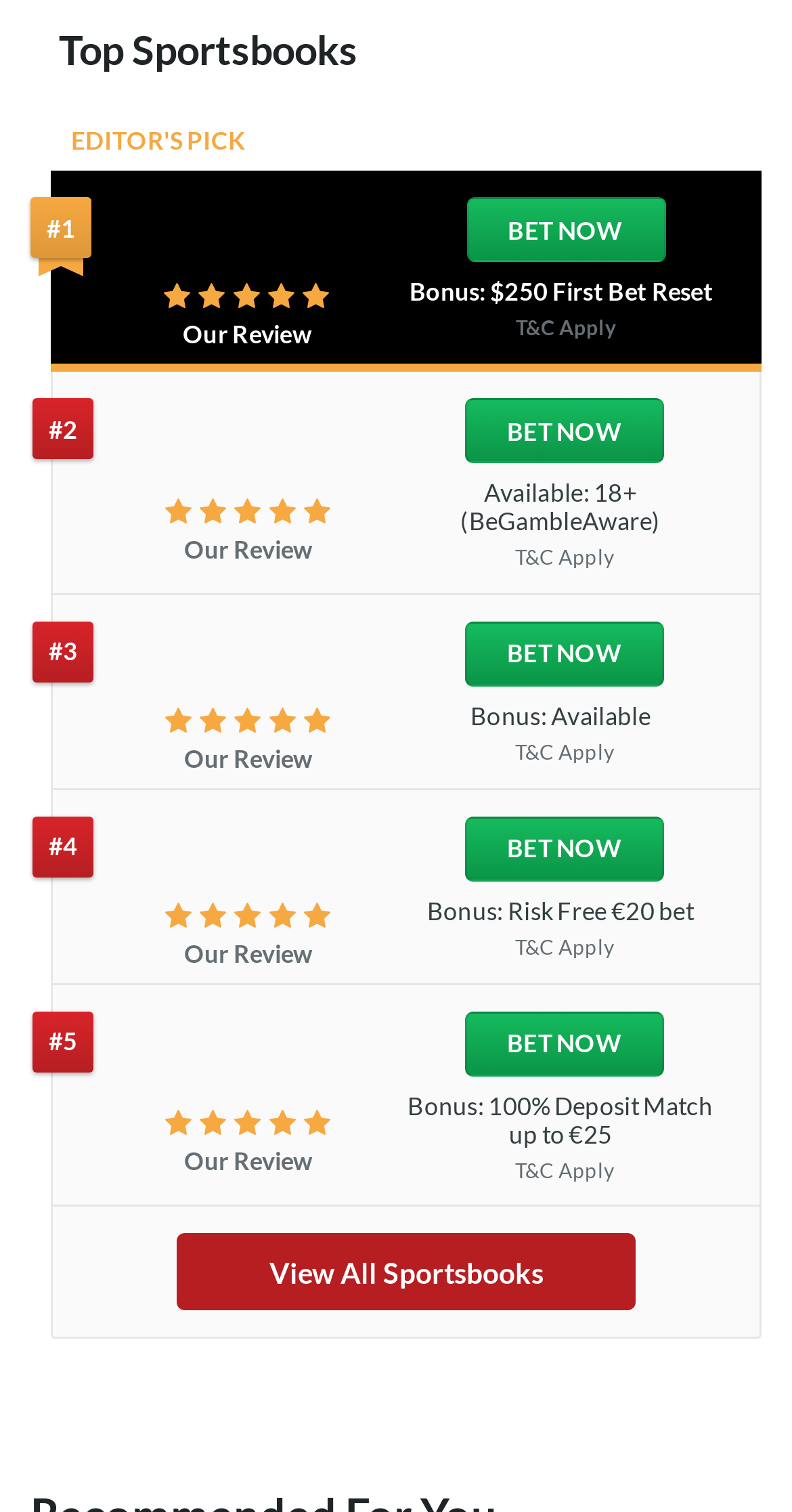What is the condition for the bonus of 888sport?
Provide a short answer using one word or a brief phrase based on the image.

T&C Apply